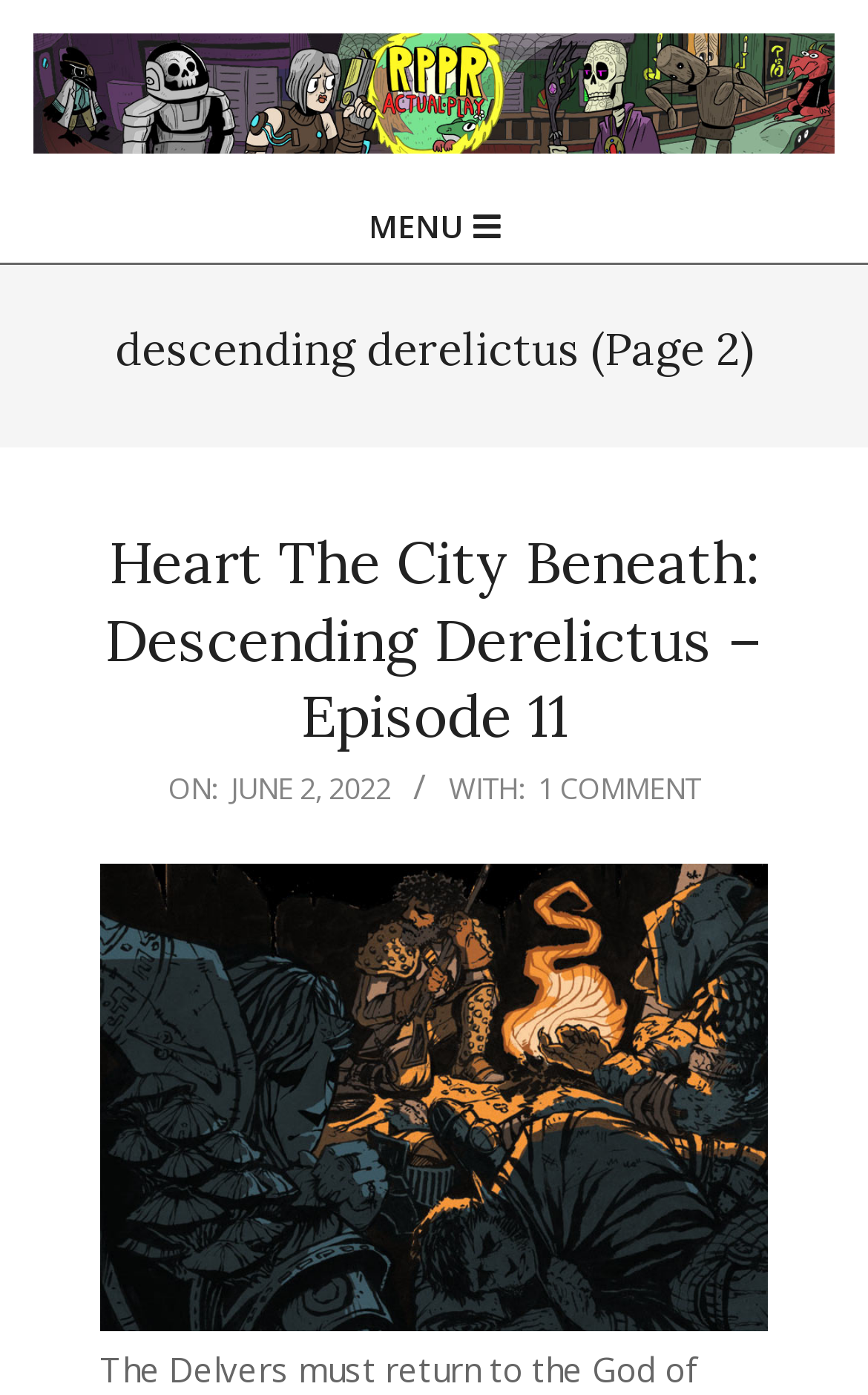Given the element description "Menu", identify the bounding box of the corresponding UI element.

[0.0, 0.136, 1.0, 0.19]